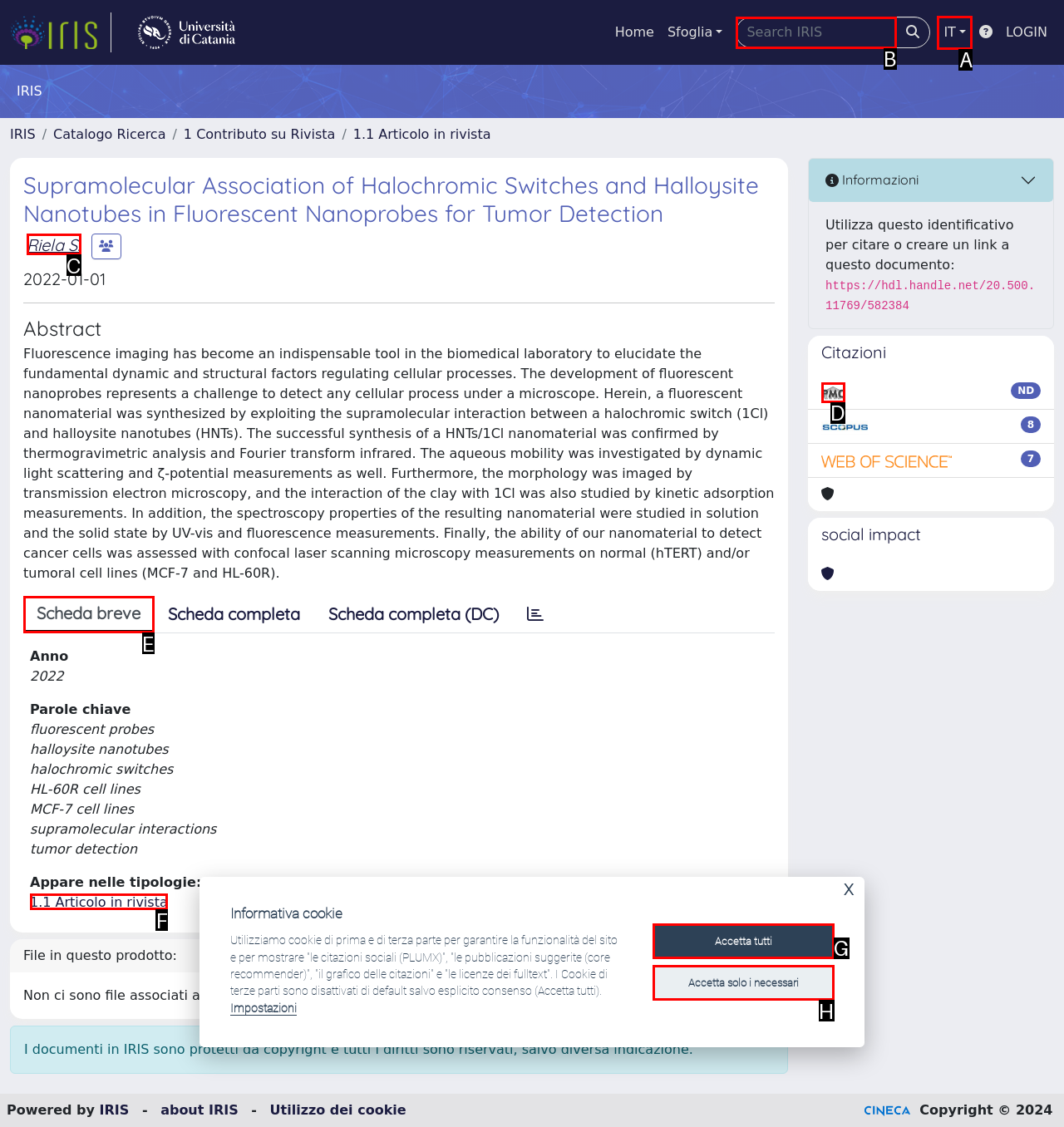Select the letter that corresponds to the UI element described as: parent_node: ND
Answer by providing the letter from the given choices.

D